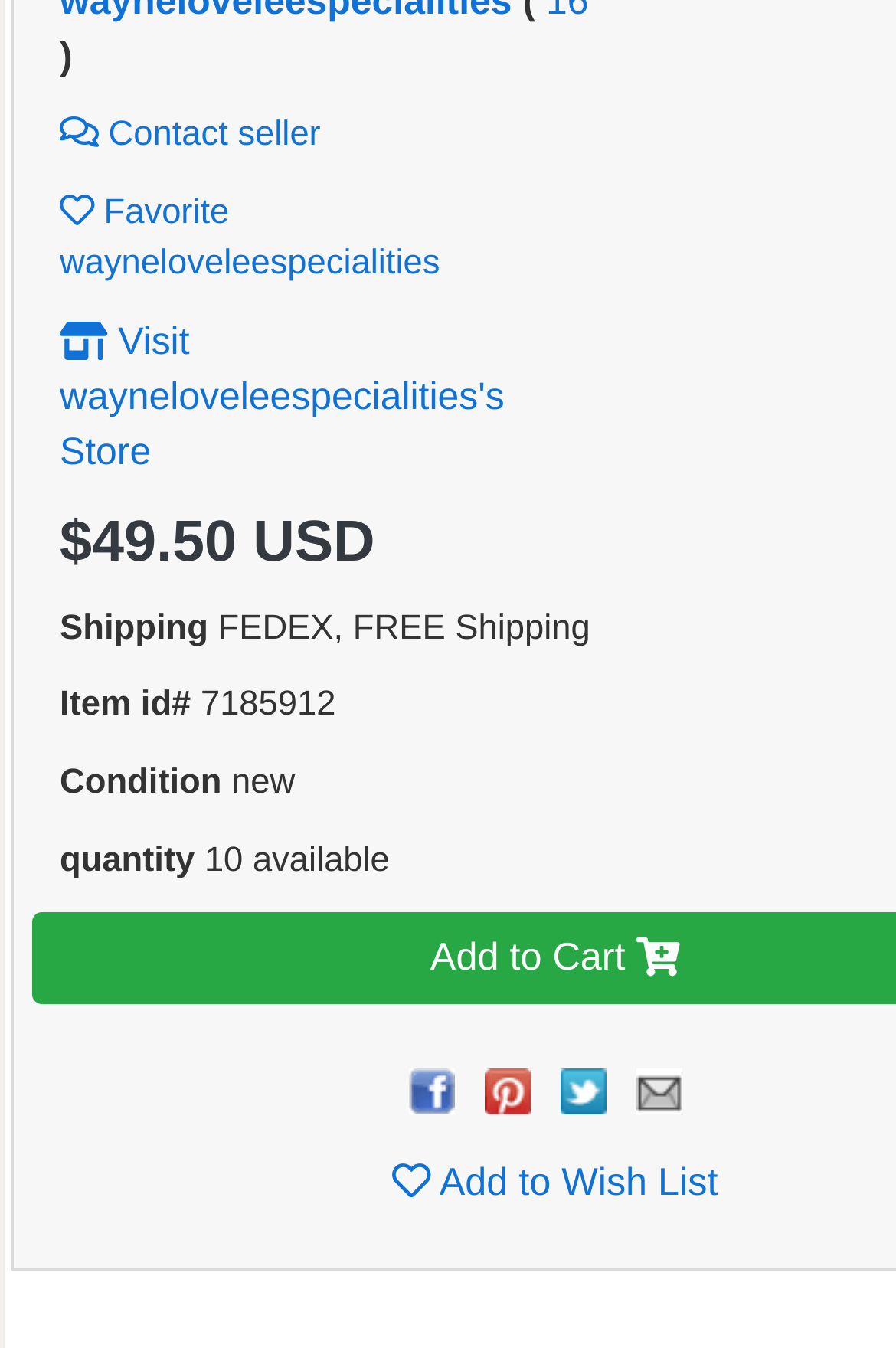Please find and report the bounding box coordinates of the element to click in order to perform the following action: "Visit the seller's store". The coordinates should be expressed as four float numbers between 0 and 1, in the format [left, top, right, bottom].

[0.067, 0.237, 0.563, 0.351]